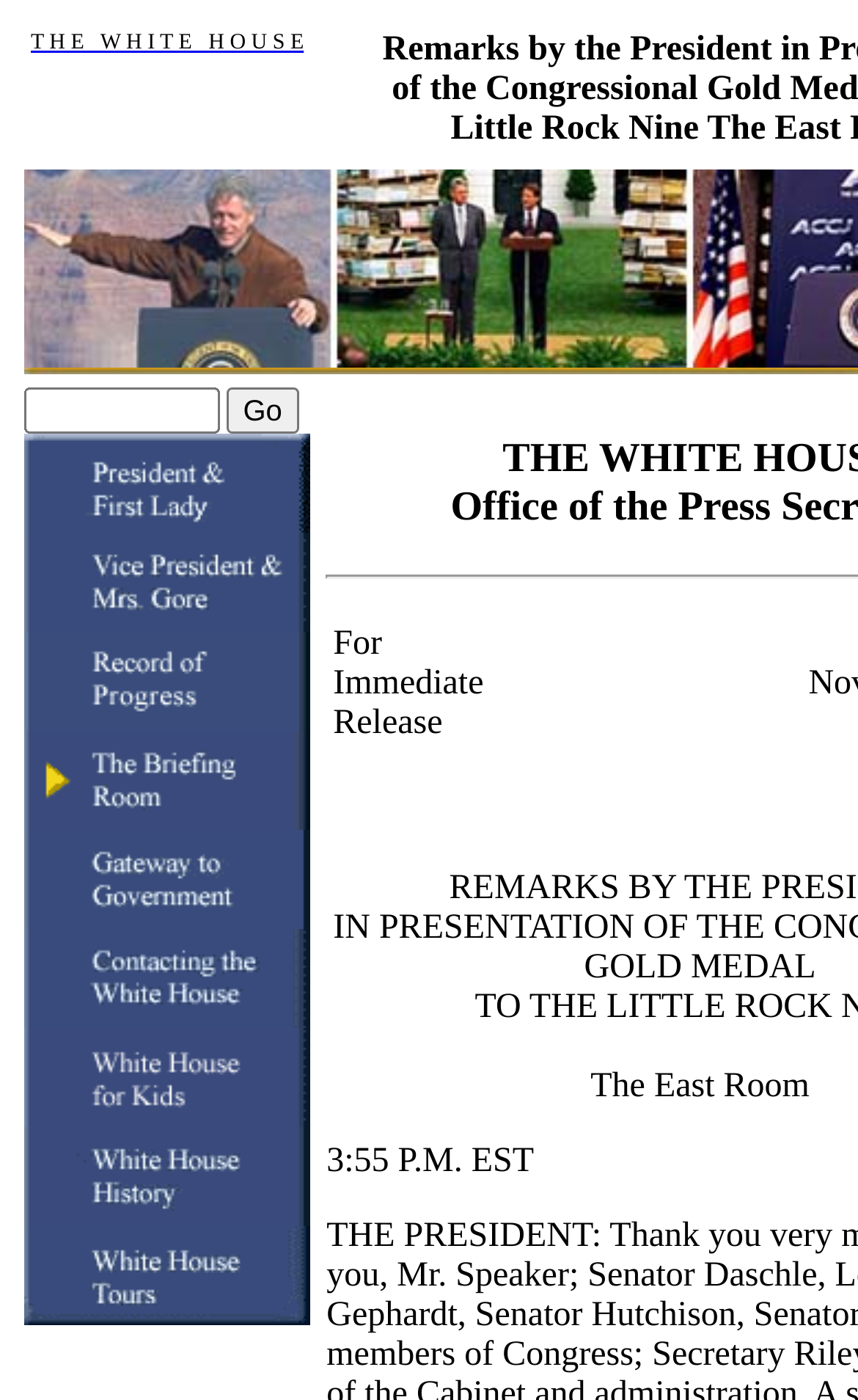What is the name of the room where the event takes place?
Please give a well-detailed answer to the question.

I inferred this answer by looking at the layout of the webpage and finding the text 'The East Room' which seems to be a location description.